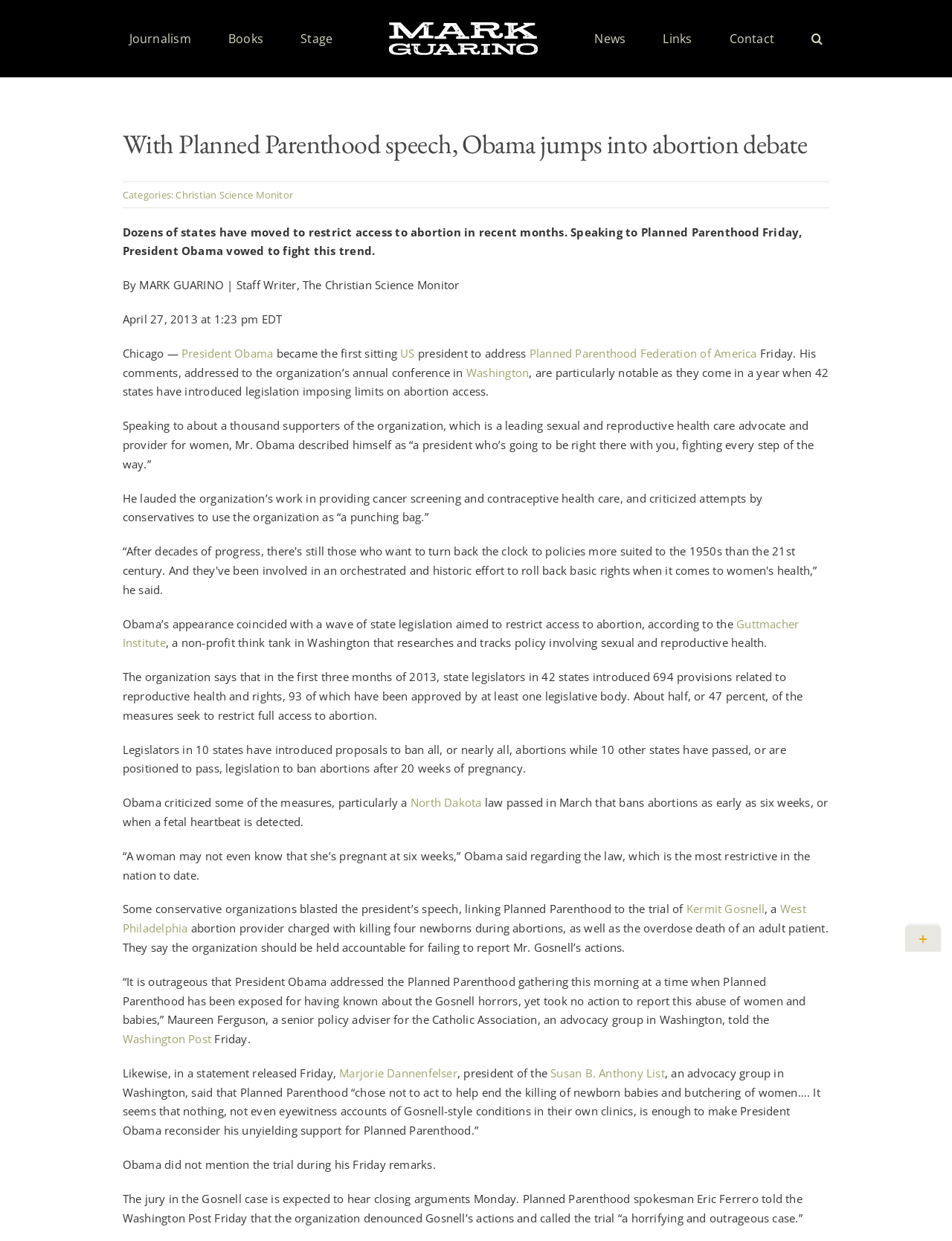Detail the various sections and features of the webpage.

This webpage appears to be a news article about President Obama's speech at a Planned Parenthood event, where he addressed the recent trend of states restricting access to abortion. 

At the top of the page, there is a main menu navigation bar with links to various sections, including "Journalism", "Books", "Stage", and "News". Below this, there is a heading that reads "With Planned Parenthood speech, Obama jumps into abortion debate". 

The article itself is divided into several paragraphs, with links to related topics and organizations, such as the Christian Science Monitor, President Obama, and the Guttmacher Institute. The text describes Obama's speech, in which he vowed to fight against the trend of restricting access to abortion, and criticized attempts by conservatives to use Planned Parenthood as a "punching bag". 

There are also quotes from Obama's speech, where he described himself as "a president who's going to be right there with you, fighting every step of the way". The article goes on to discuss the wave of state legislation aimed at restricting access to abortion, citing statistics from the Guttmacher Institute. 

Additionally, the article mentions criticism from conservative organizations, who linked Planned Parenthood to the trial of Kermit Gosnell, an abortion provider charged with killing four newborns during abortions. 

At the bottom of the page, there is a link to toggle a sliding bar area, but its contents are not described in the accessibility tree.